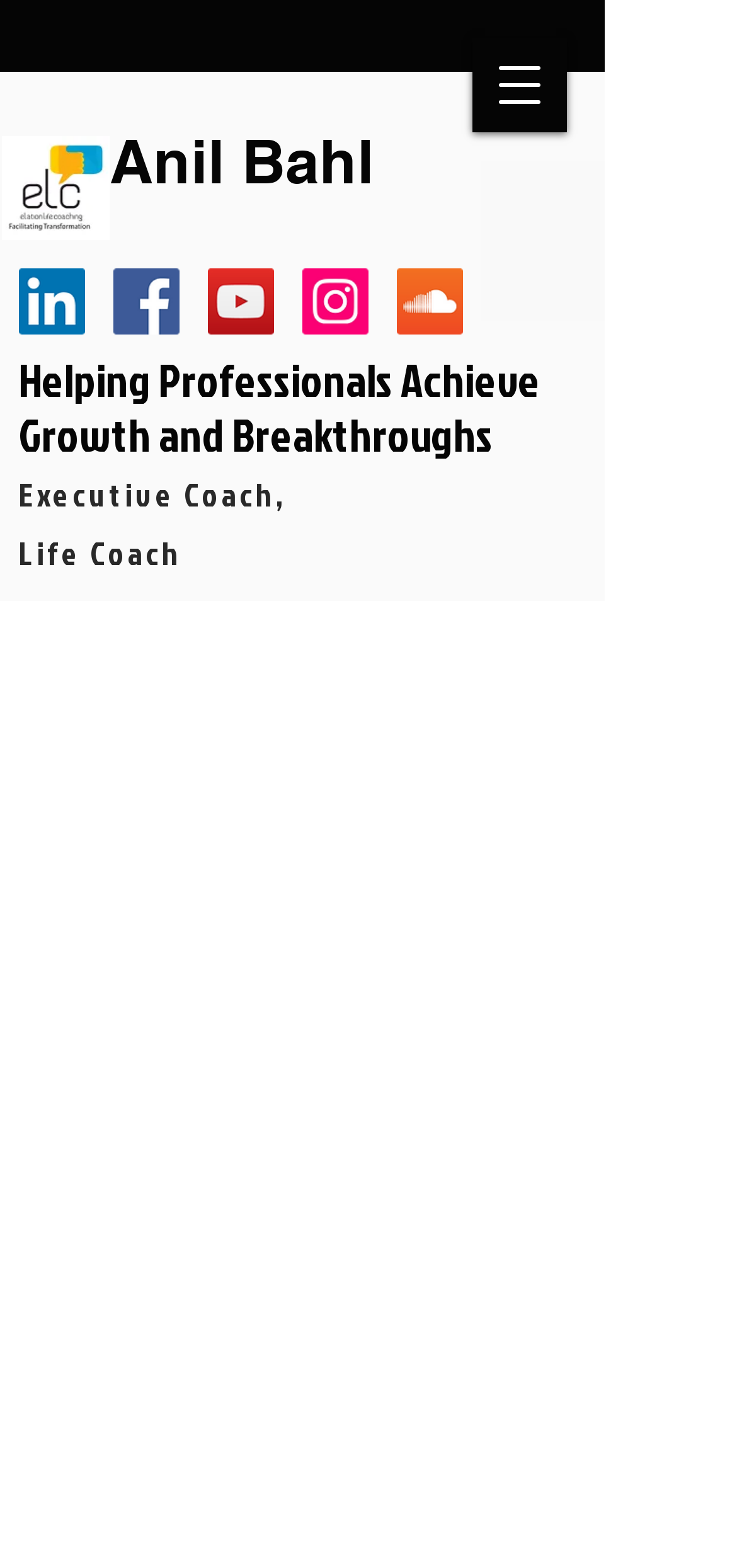Answer the question below with a single word or a brief phrase: 
What is the name of the person mentioned on the webpage?

Anil Bahl